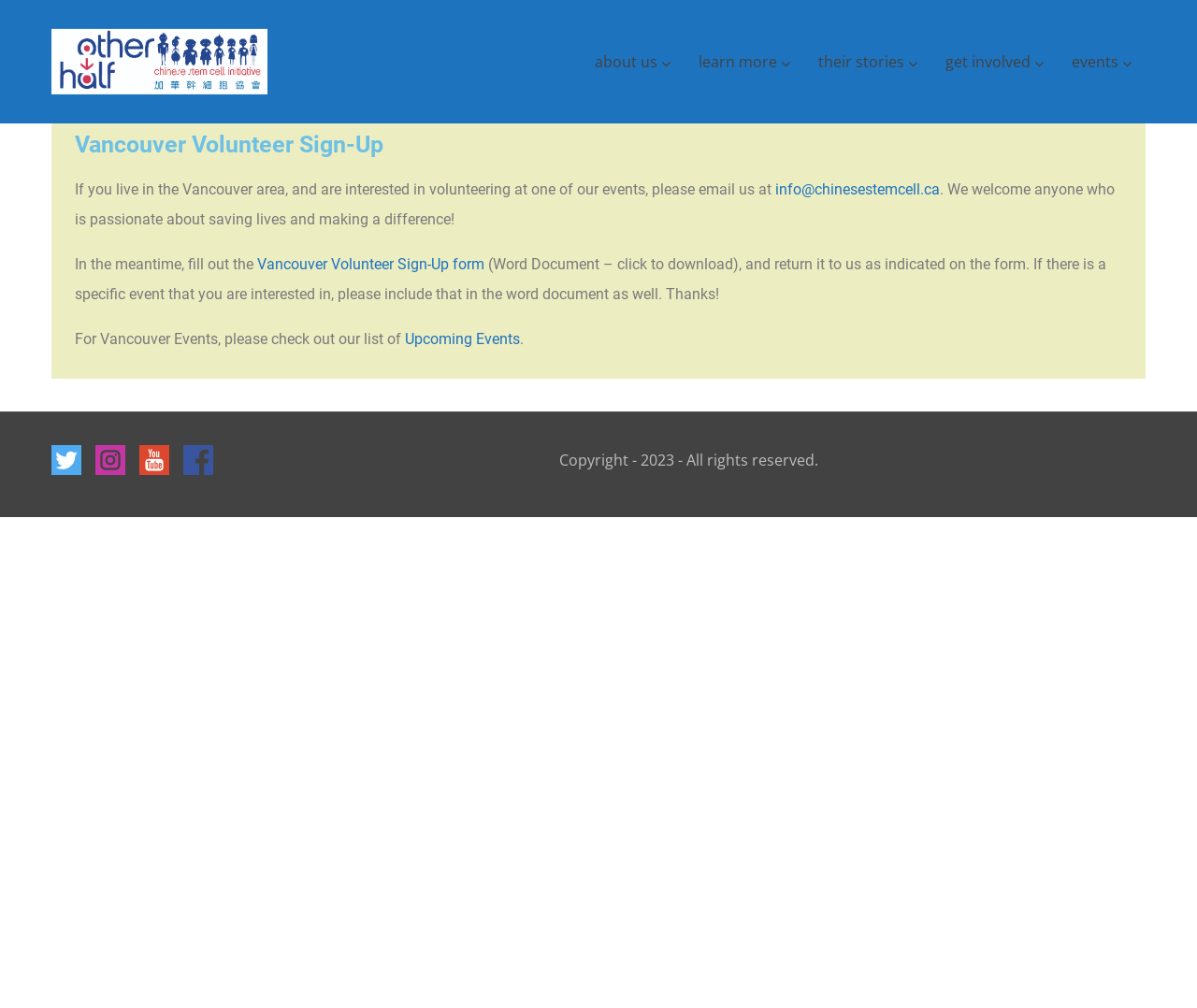Give a concise answer using one word or a phrase to the following question:
What type of document is the Vancouver Volunteer Sign-Up form?

Word Document